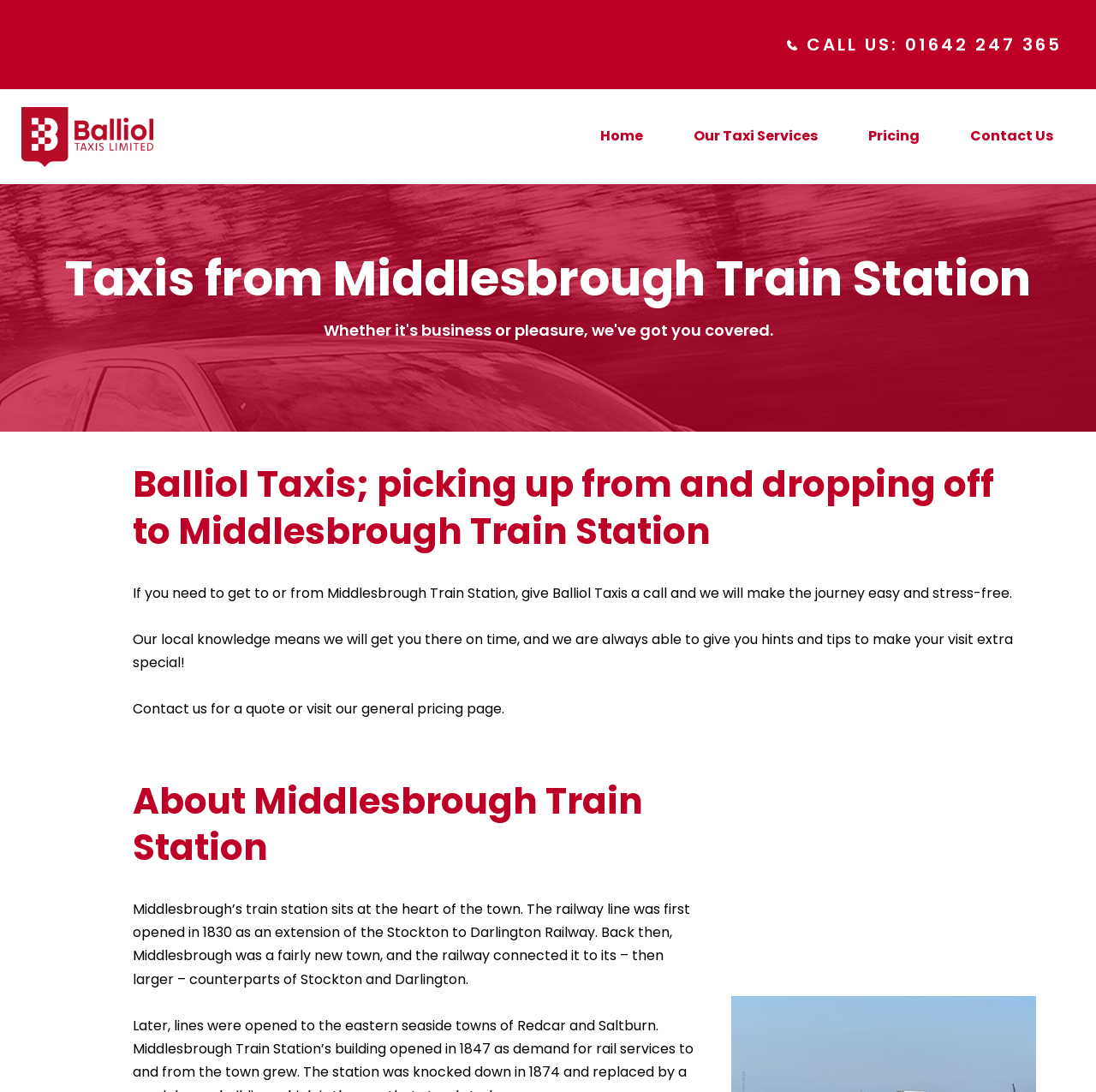Explain the webpage's design and content in an elaborate manner.

The webpage is about Balliol Taxis, a taxi service that operates from Middlesbrough Train Station. At the top right corner, there is a call-to-action link "CALL US: 01642 247 365" accompanied by a small image. On the top left, there is a link to "Balliol Taxis Limited" with a corresponding image.

Below these elements, there is a navigation menu with four links: "Home", "Our Taxi Services", "Pricing", and "Contact Us". These links are aligned horizontally and take up about half of the screen width.

The main content of the webpage is divided into three sections. The first section has three headings that introduce the taxi service, stating that they provide transportation to and from Middlesbrough Train Station for both business and pleasure. Below the headings, there is a paragraph of text that describes the benefits of using Balliol Taxis, including their local knowledge and ability to provide hints and tips for visitors.

The second section has a link to "Contact us for a quote" and a link to the "general pricing page", with a brief description in between. The third section is about Middlesbrough Train Station, with a heading and a paragraph of text that provides historical information about the station.

Throughout the webpage, there are a total of five images, including the logo of Balliol Taxis Limited and the icon accompanying the "CALL US" link. The layout is clean, with ample whitespace between elements, making it easy to navigate and read.